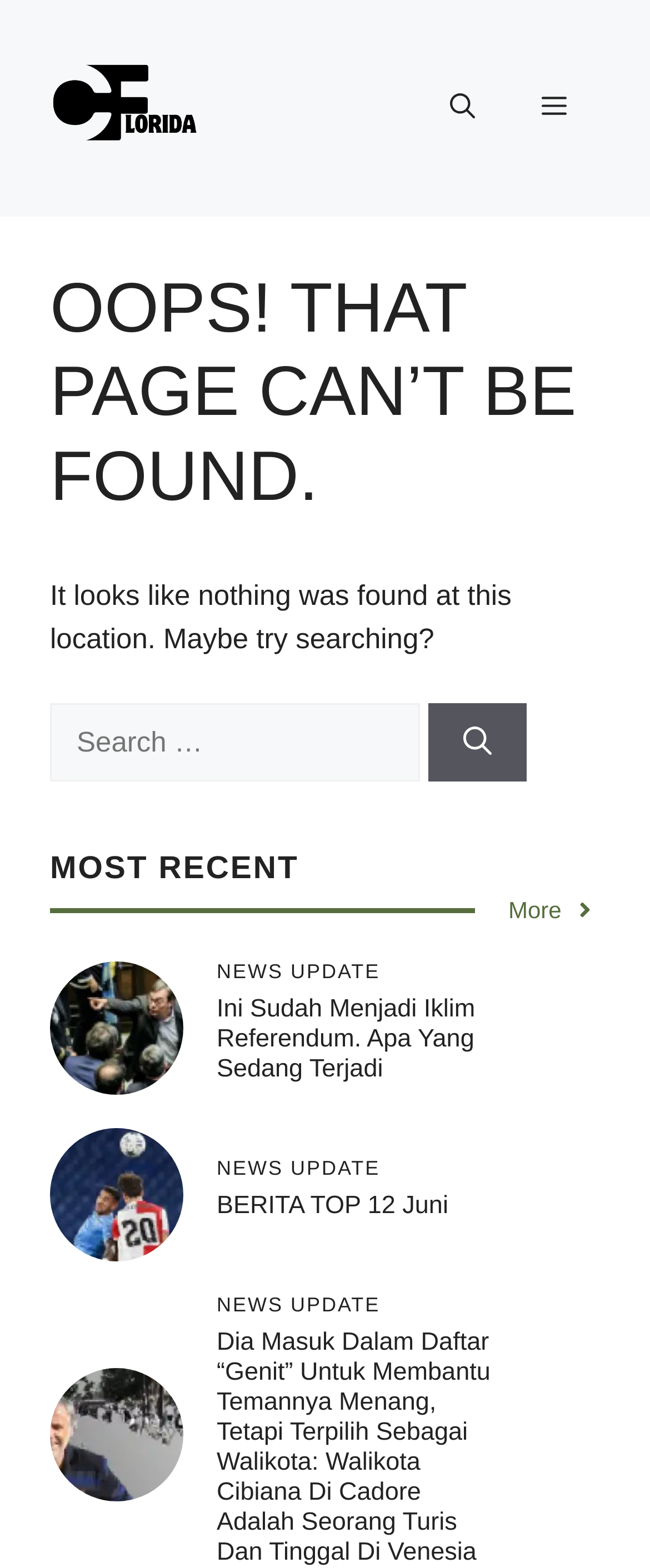Using the element description provided, determine the bounding box coordinates in the format (top-left x, top-left y, bottom-right x, bottom-right y). Ensure that all values are floating point numbers between 0 and 1. Element description: Menu

[0.782, 0.037, 0.923, 0.101]